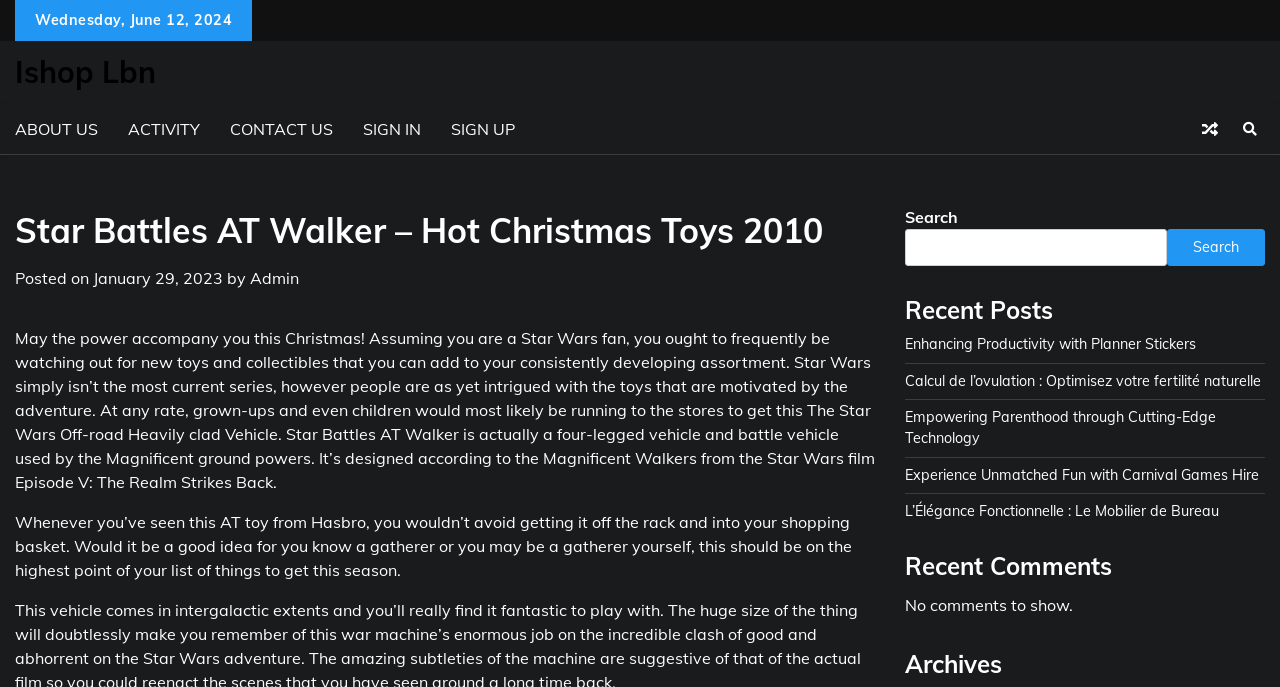Determine the heading of the webpage and extract its text content.

Star Battles AT Walker – Hot Christmas Toys 2010